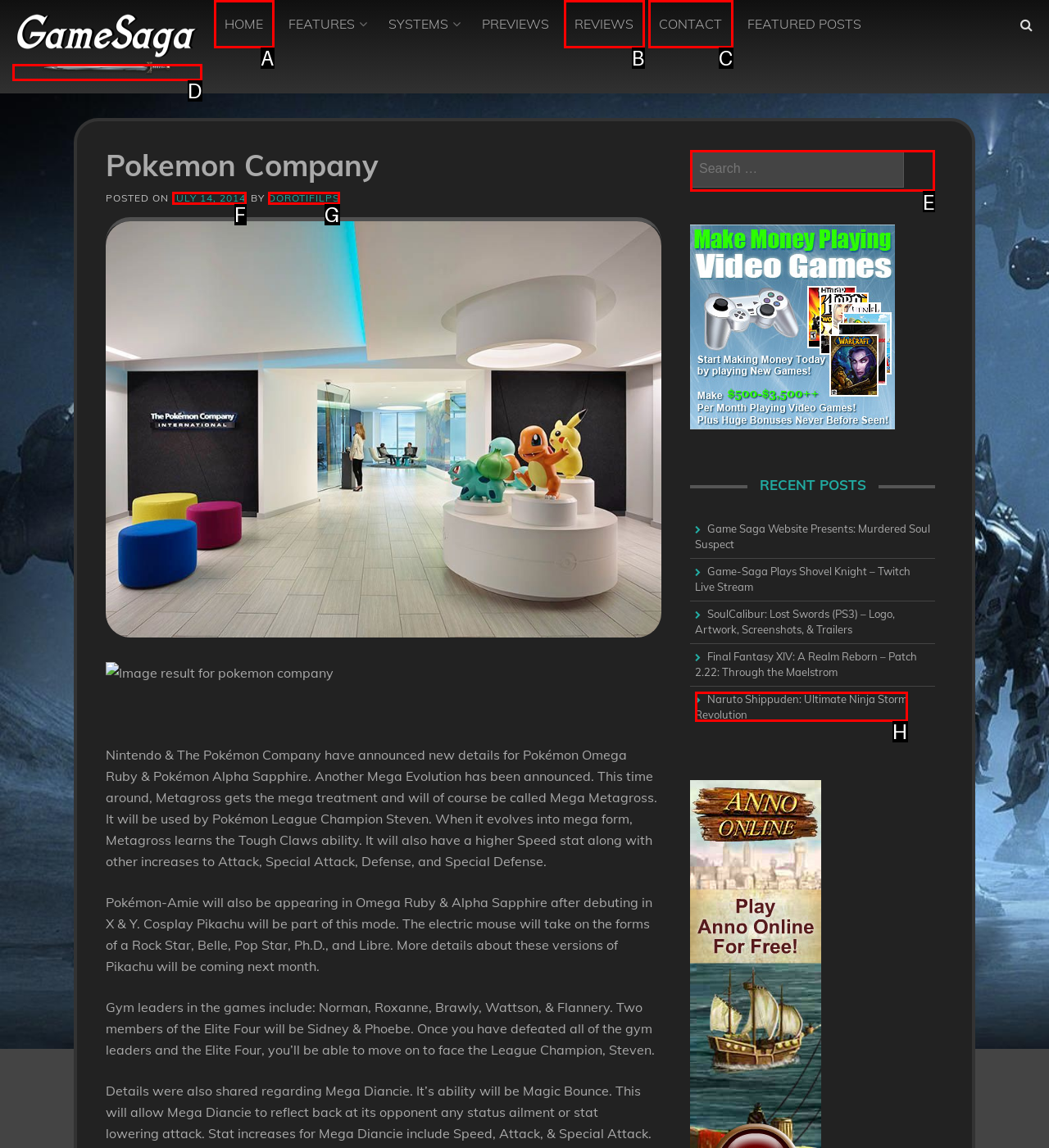Tell me which option I should click to complete the following task: search for something Answer with the option's letter from the given choices directly.

E